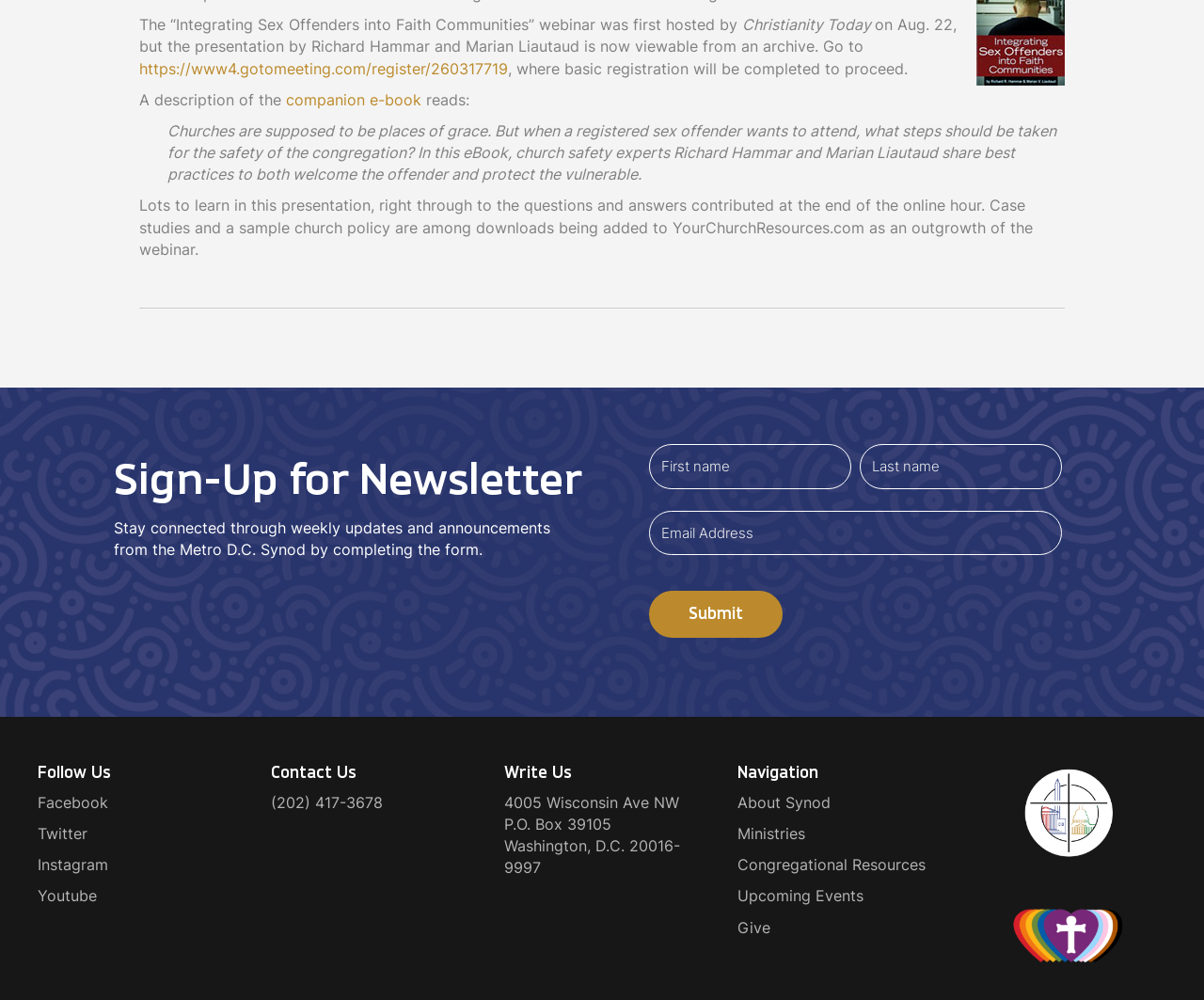Based on the element description, predict the bounding box coordinates (top-left x, top-left y, bottom-right x, bottom-right y) for the UI element in the screenshot: name="input_1" placeholder="Email Address"

[0.539, 0.511, 0.882, 0.555]